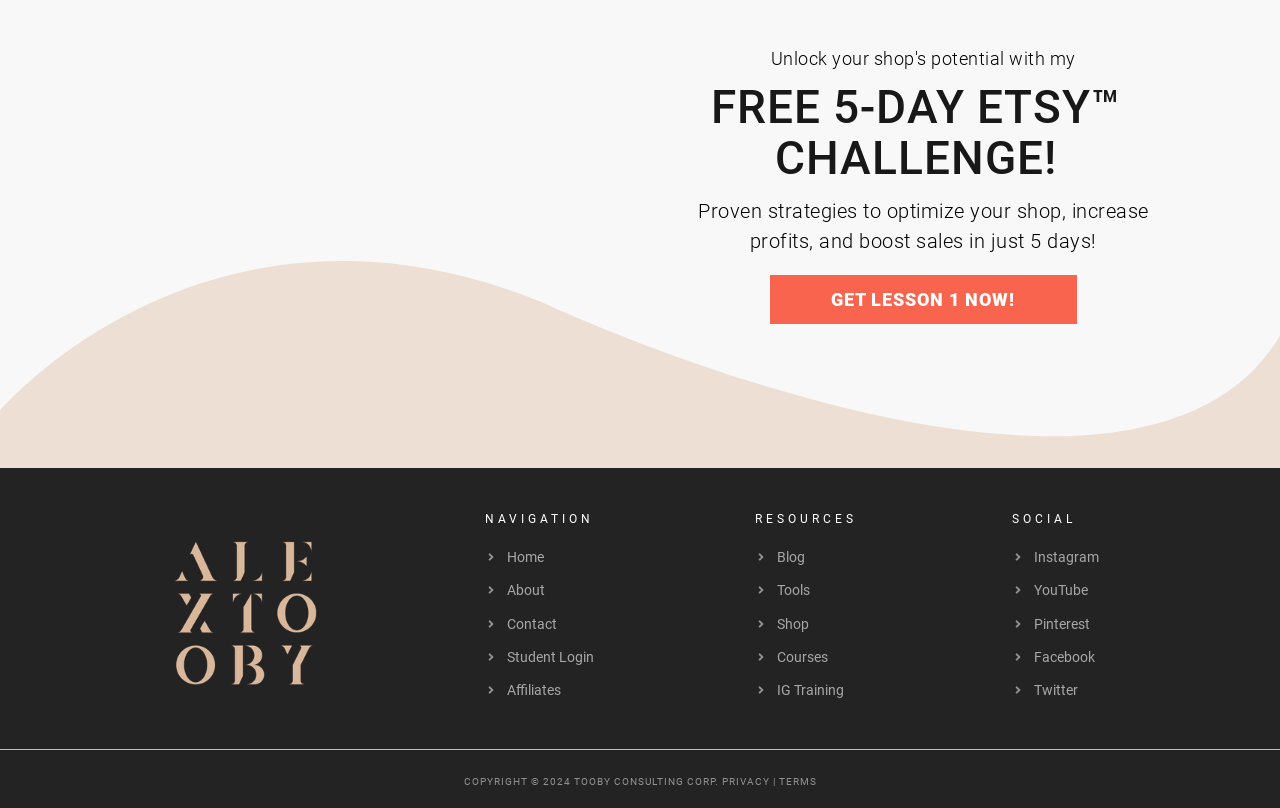Indicate the bounding box coordinates of the element that needs to be clicked to satisfy the following instruction: "Visit the GitHub page". The coordinates should be four float numbers between 0 and 1, i.e., [left, top, right, bottom].

None